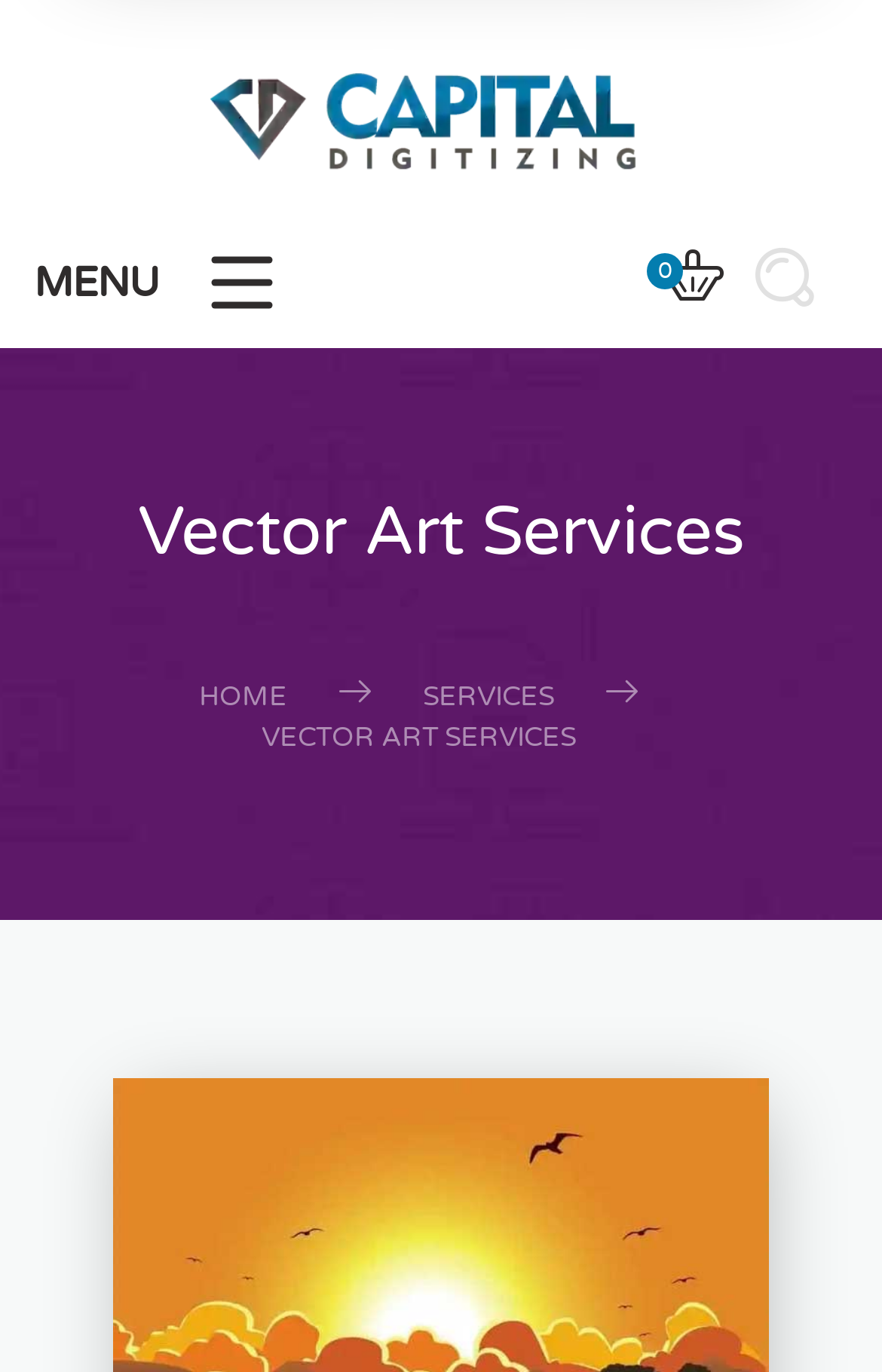How many navigation links are there?
Look at the image and answer the question with a single word or phrase.

3